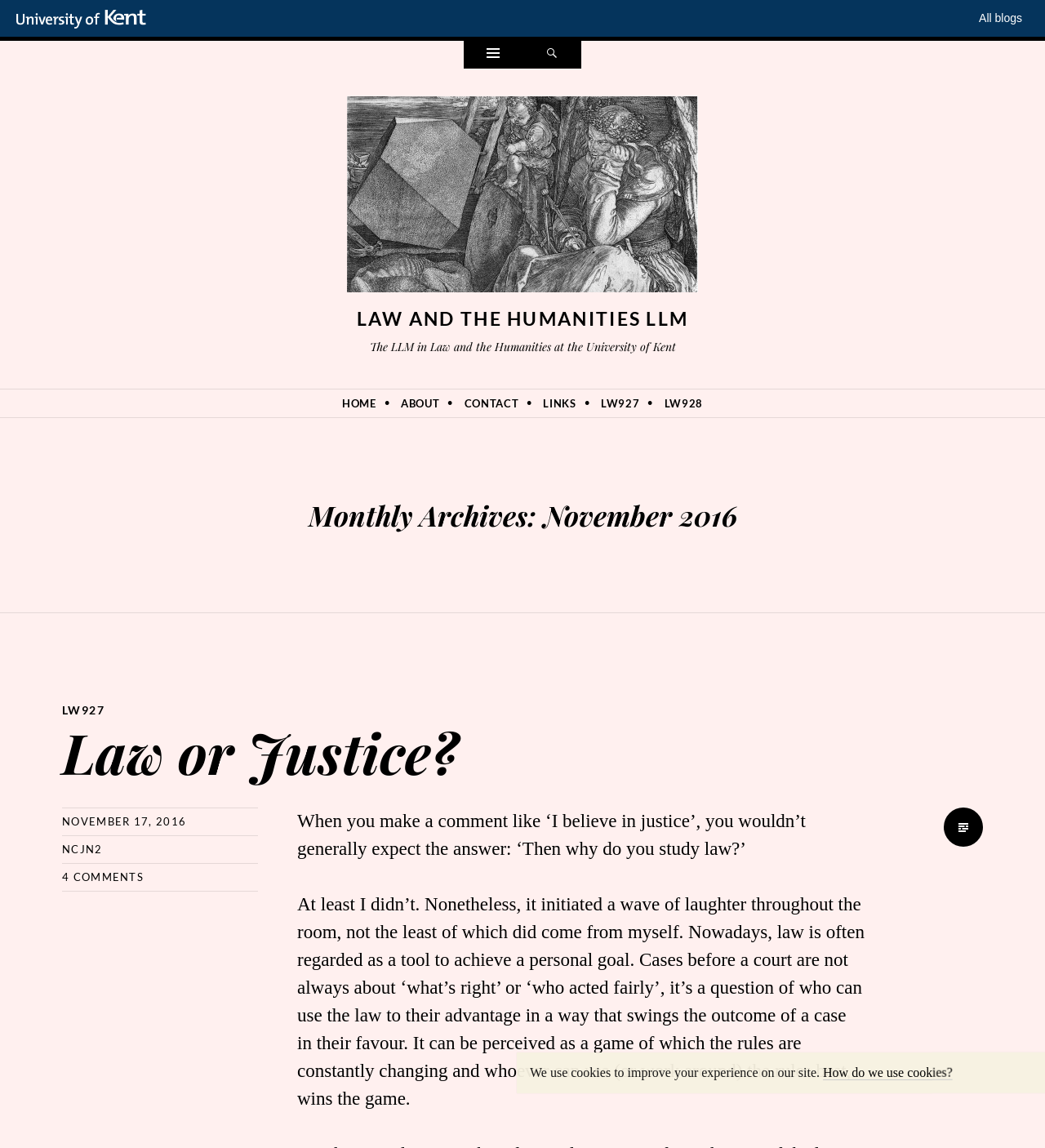Find the bounding box coordinates of the clickable area that will achieve the following instruction: "Learn more about 'FLORIDA PERSONAL INJURY'".

None